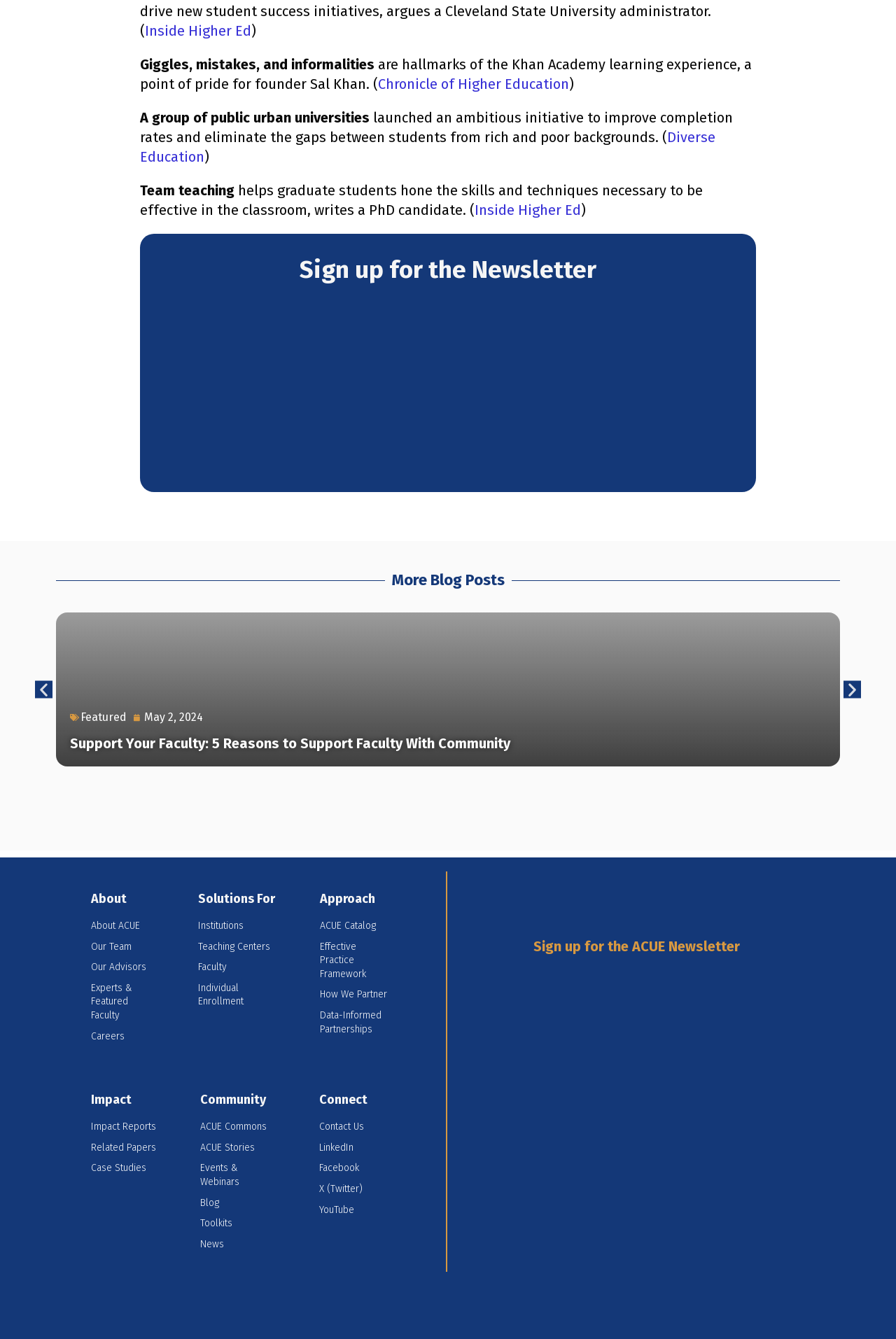From the element description Experts & Featured Faculty, predict the bounding box coordinates of the UI element. The coordinates must be specified in the format (top-left x, top-left y, bottom-right x, bottom-right y) and should be within the 0 to 1 range.

[0.102, 0.733, 0.174, 0.763]